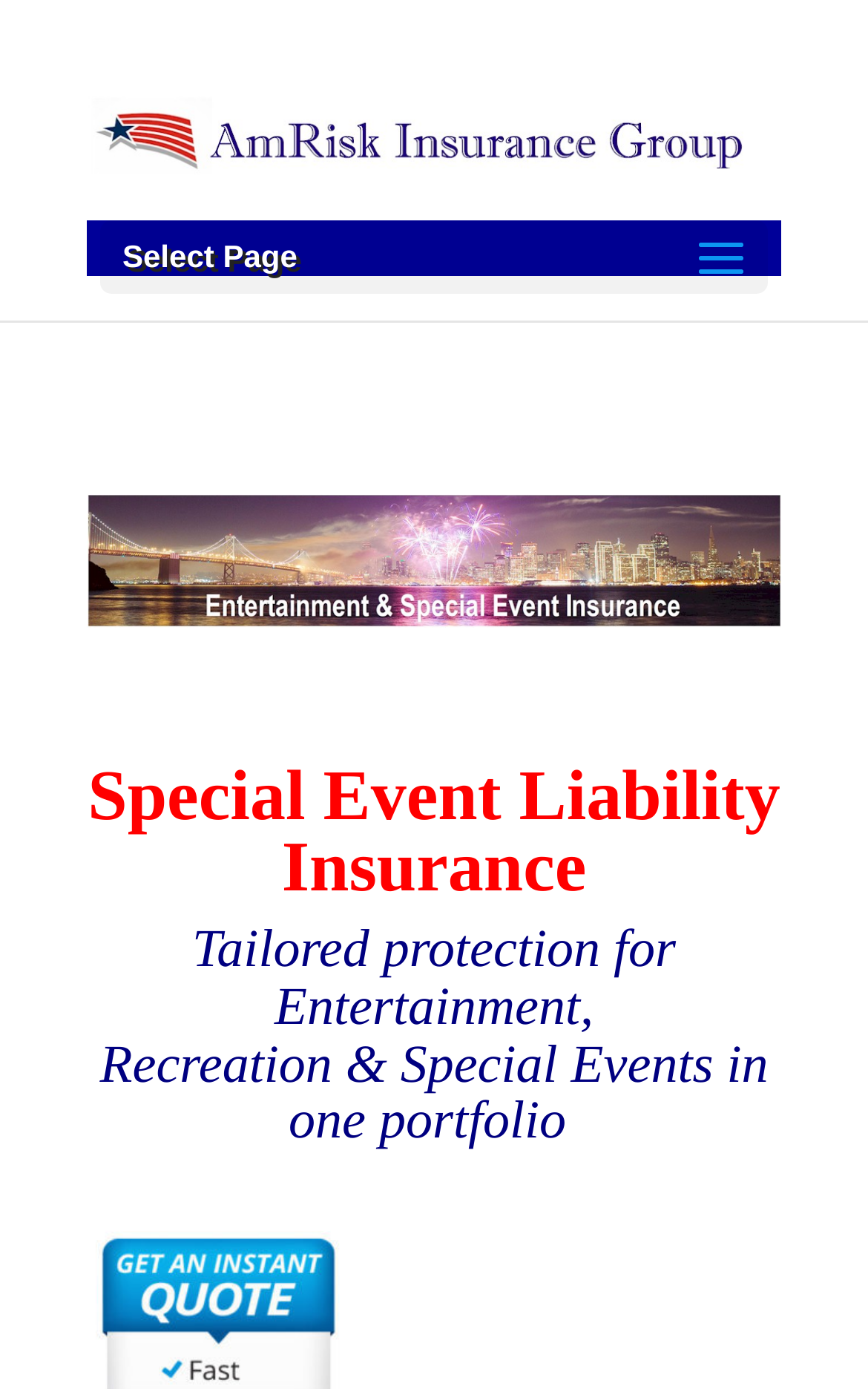What type of insurance is being offered?
Please answer the question with a detailed response using the information from the screenshot.

Based on the webpage, I can see a heading 'Special Event Liability Insurance' which suggests that the webpage is offering insurance services specifically for special events.